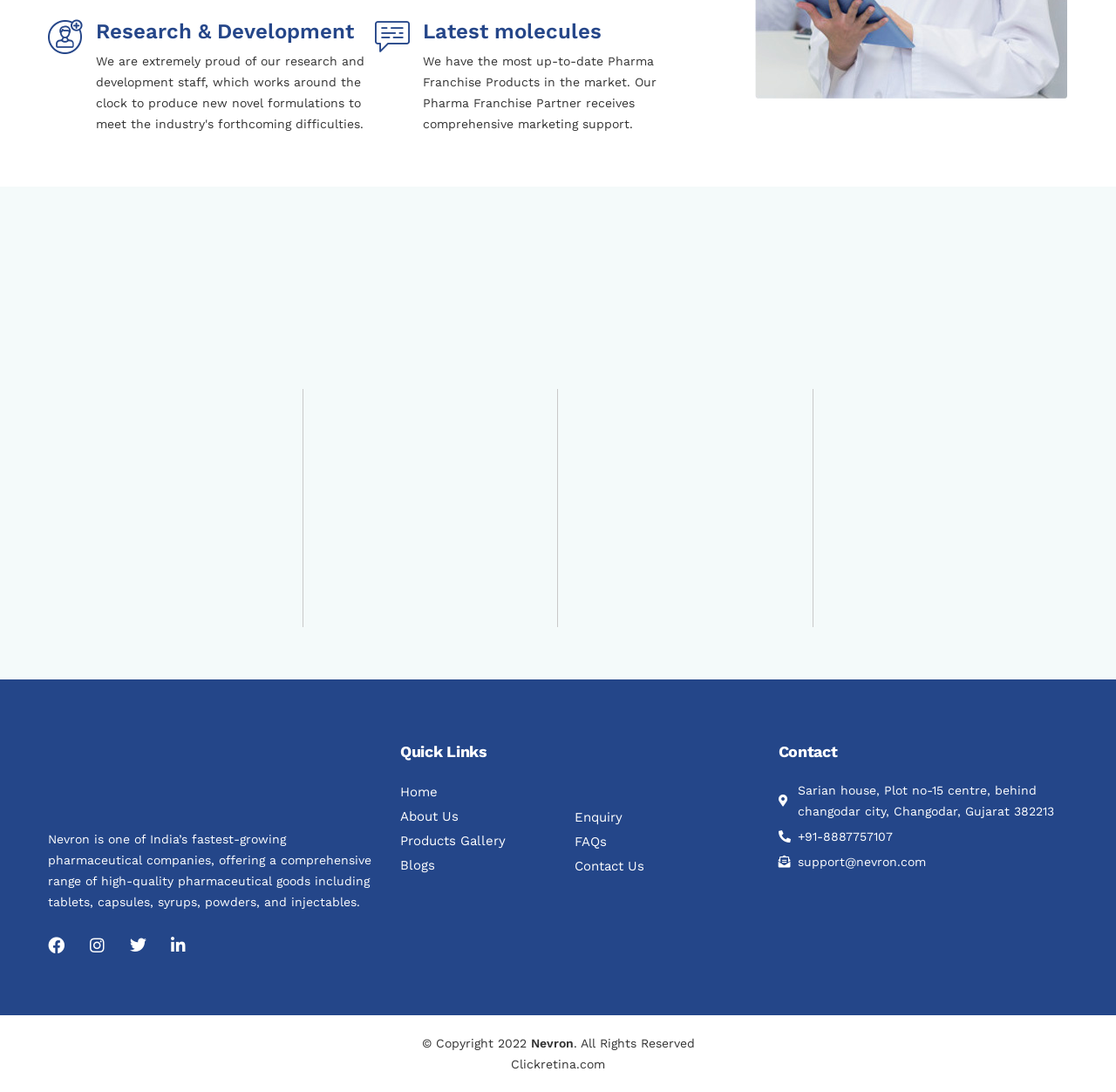Locate the bounding box coordinates of the element that should be clicked to fulfill the instruction: "Click on Facebook".

[0.043, 0.858, 0.058, 0.873]